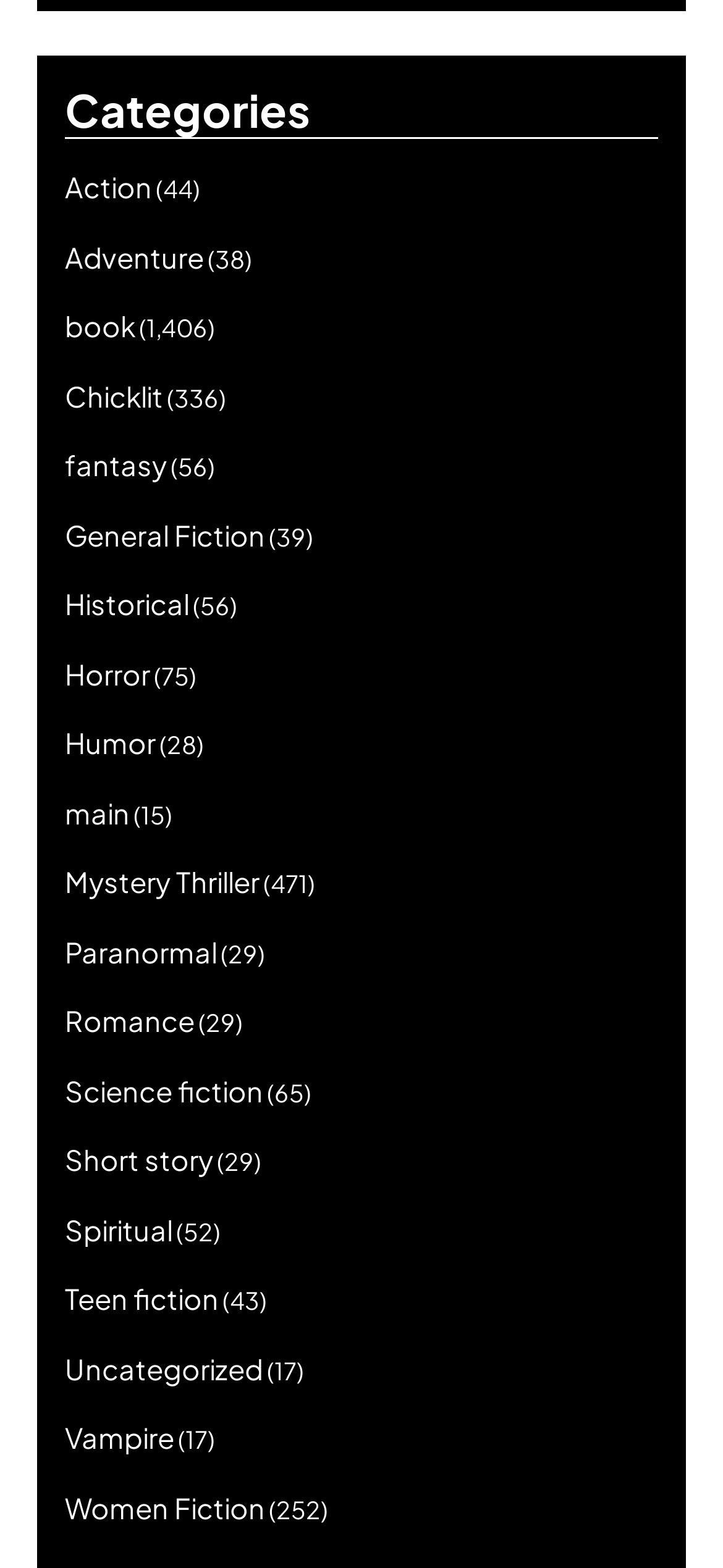Please find the bounding box coordinates of the element that must be clicked to perform the given instruction: "Click on Action". The coordinates should be four float numbers from 0 to 1, i.e., [left, top, right, bottom].

[0.09, 0.108, 0.21, 0.13]